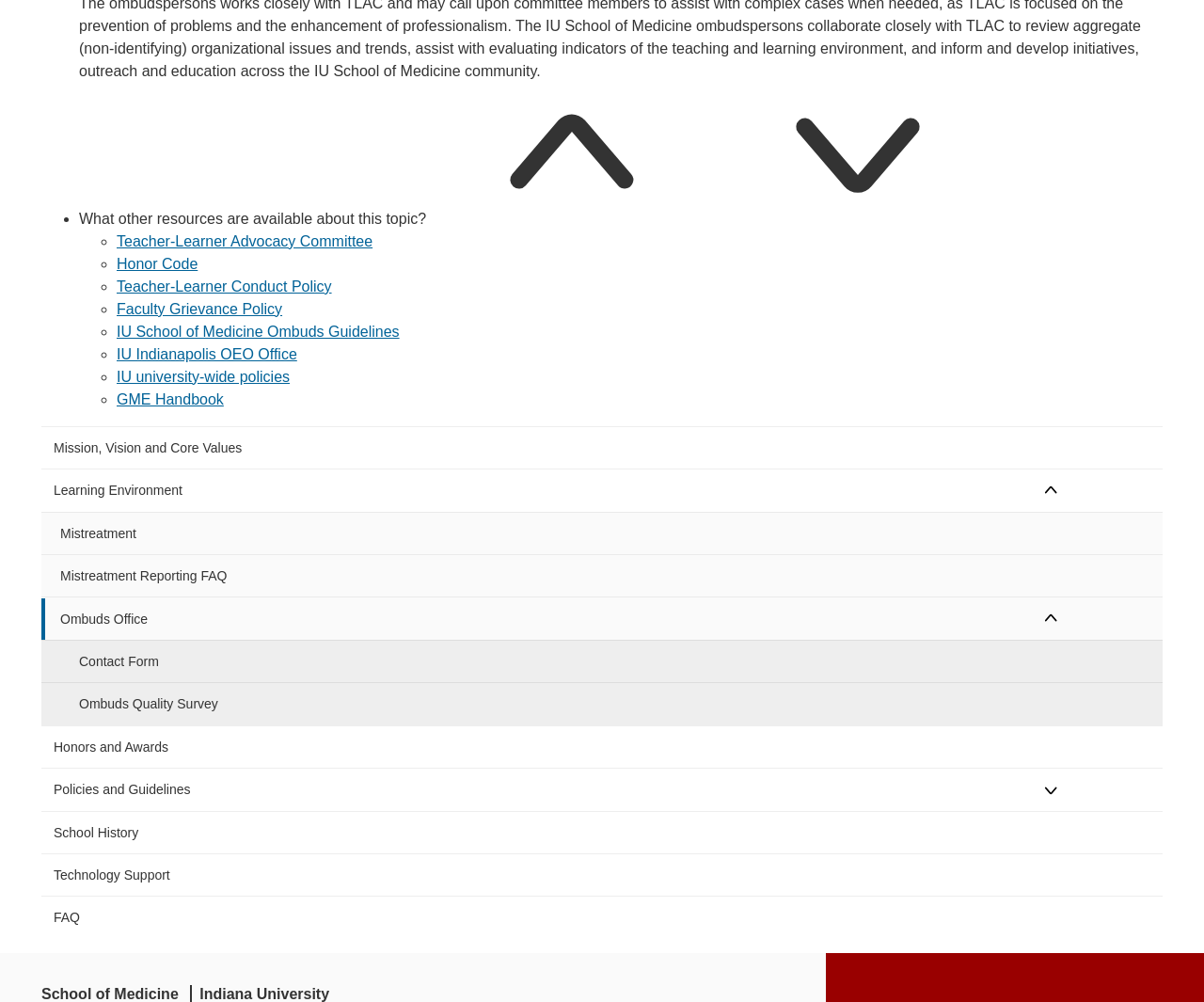What is the text of the last menuitem in the left navigation?
Look at the image and answer the question with a single word or phrase.

FAQ